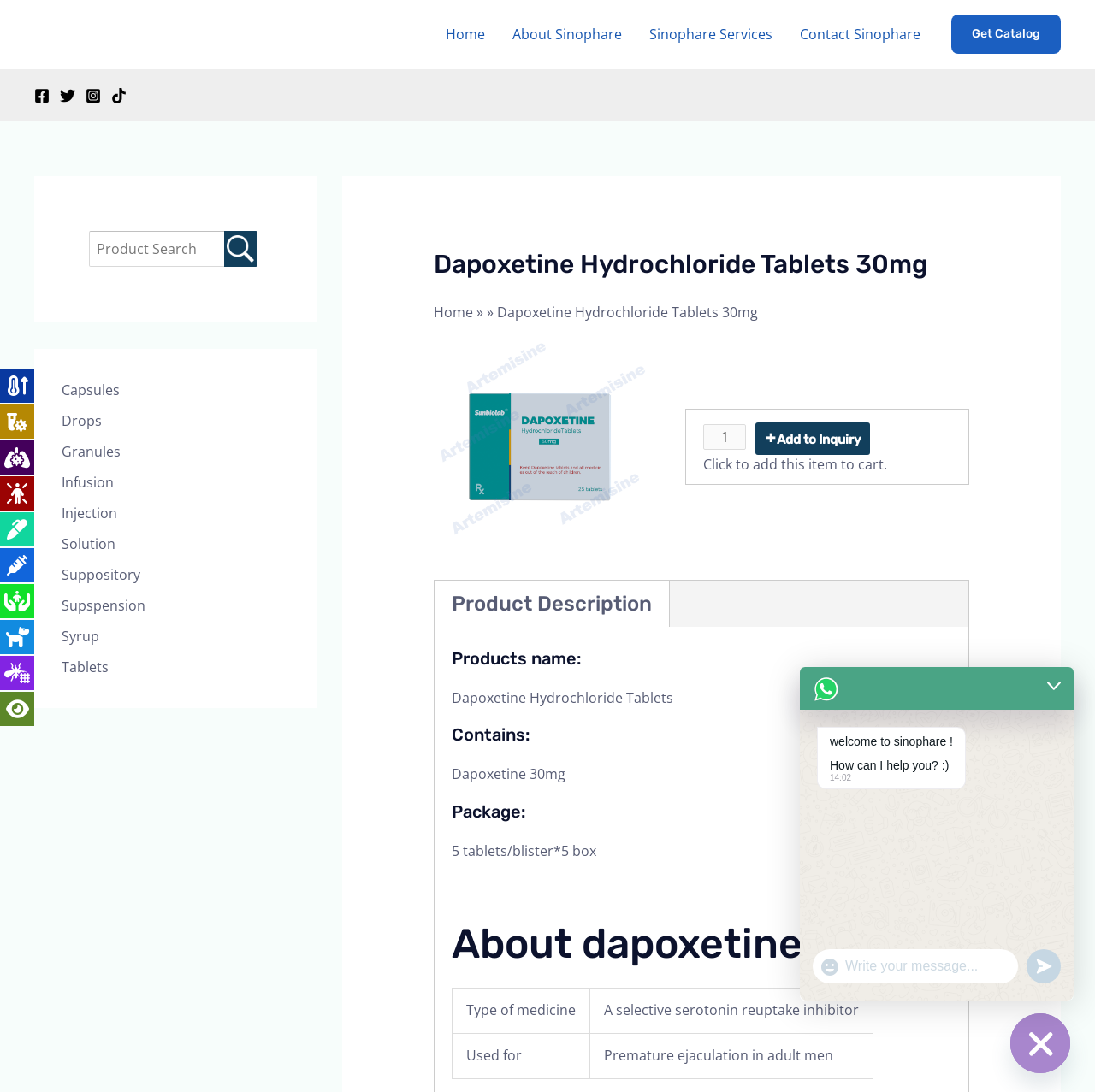Identify the bounding box coordinates of the element that should be clicked to fulfill this task: "Contact Sinophare". The coordinates should be provided as four float numbers between 0 and 1, i.e., [left, top, right, bottom].

[0.718, 0.0, 0.853, 0.063]